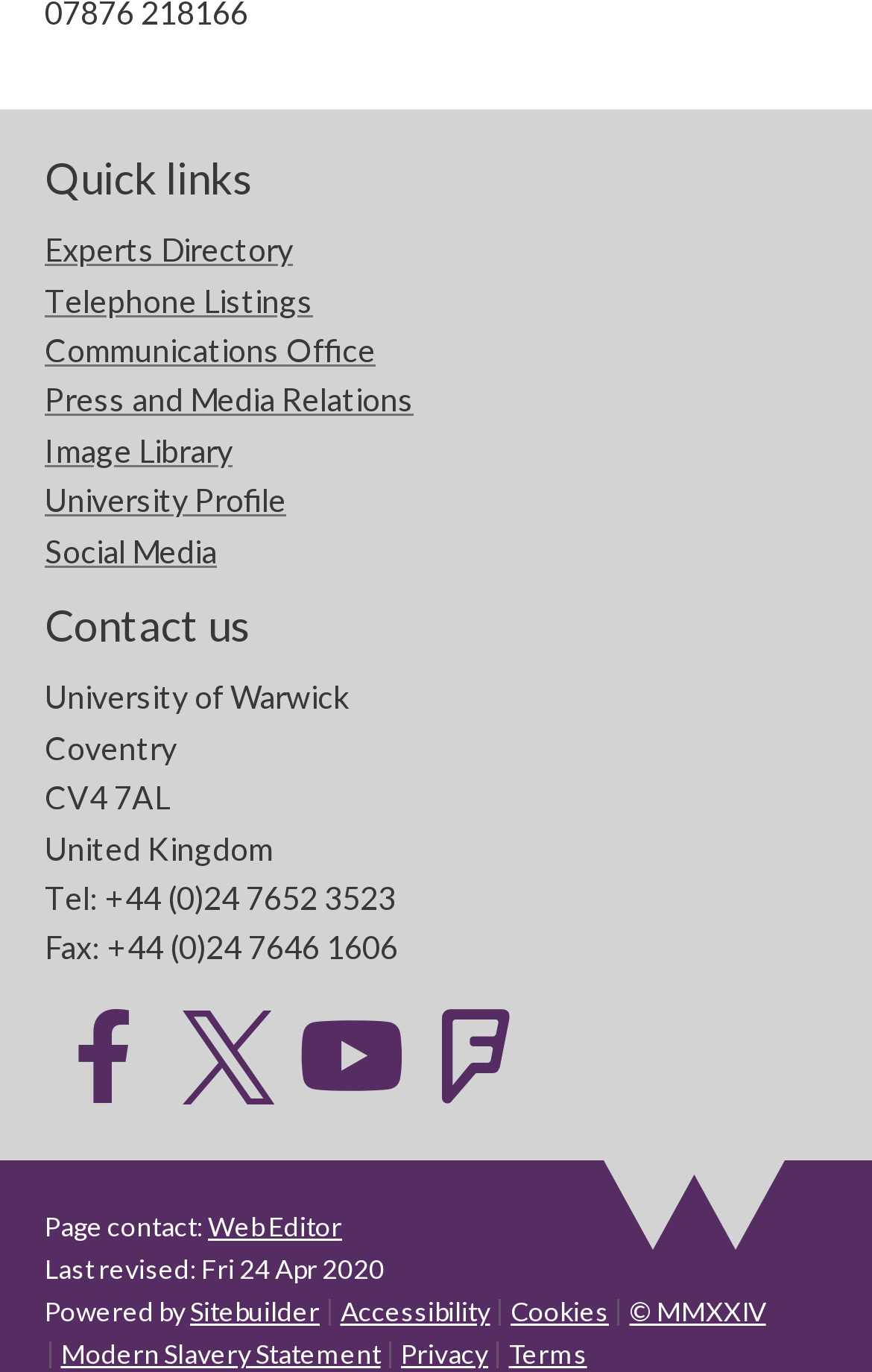What is the university's location?
Look at the image and answer the question using a single word or phrase.

Coventry, United Kingdom